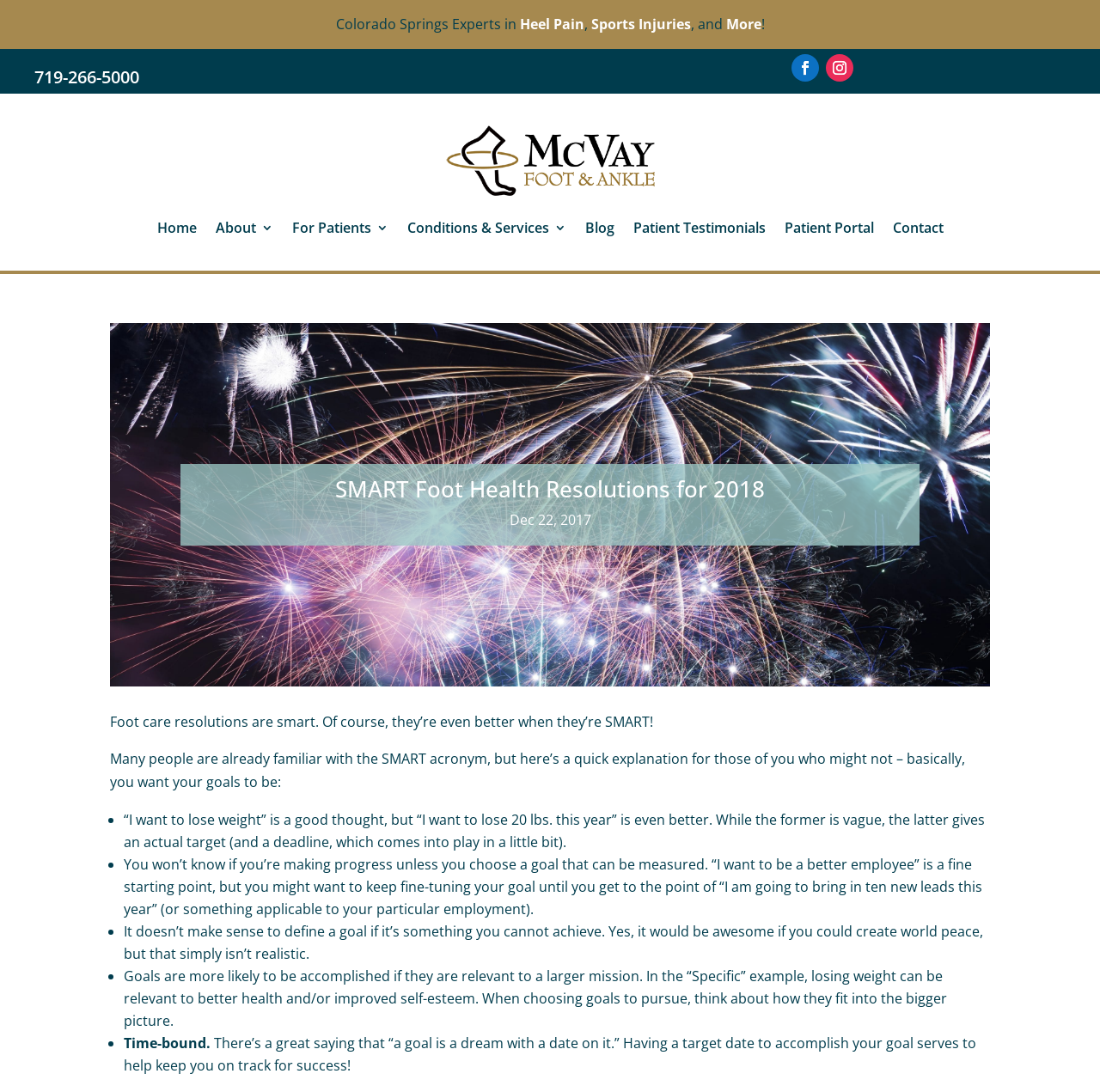Please find the bounding box coordinates of the element that needs to be clicked to perform the following instruction: "Call the phone number 719-266-5000". The bounding box coordinates should be four float numbers between 0 and 1, represented as [left, top, right, bottom].

[0.031, 0.06, 0.127, 0.081]